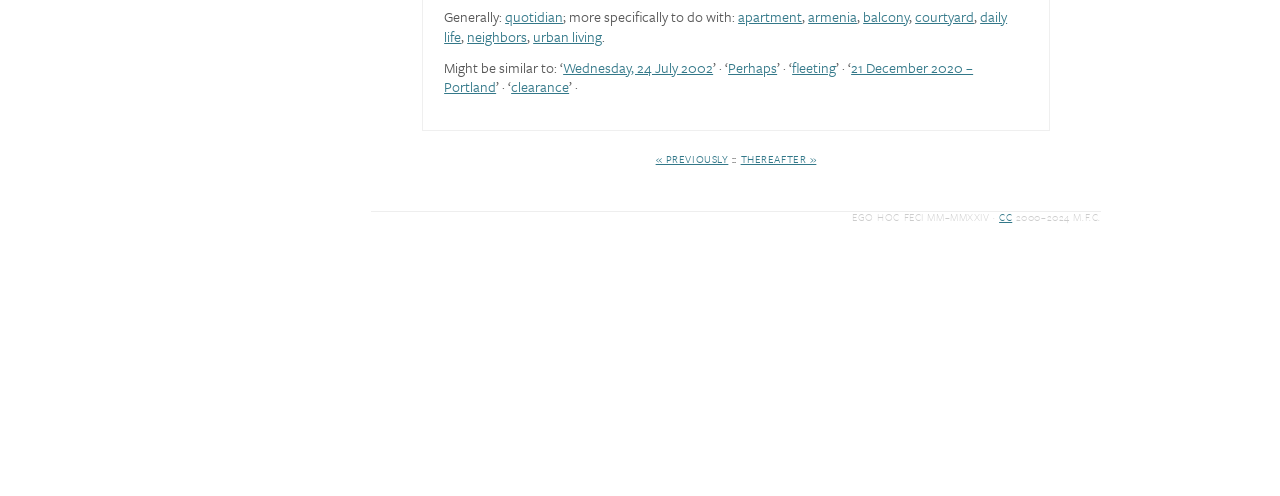Locate the bounding box coordinates of the clickable region to complete the following instruction: "check Perhaps."

[0.569, 0.114, 0.607, 0.156]